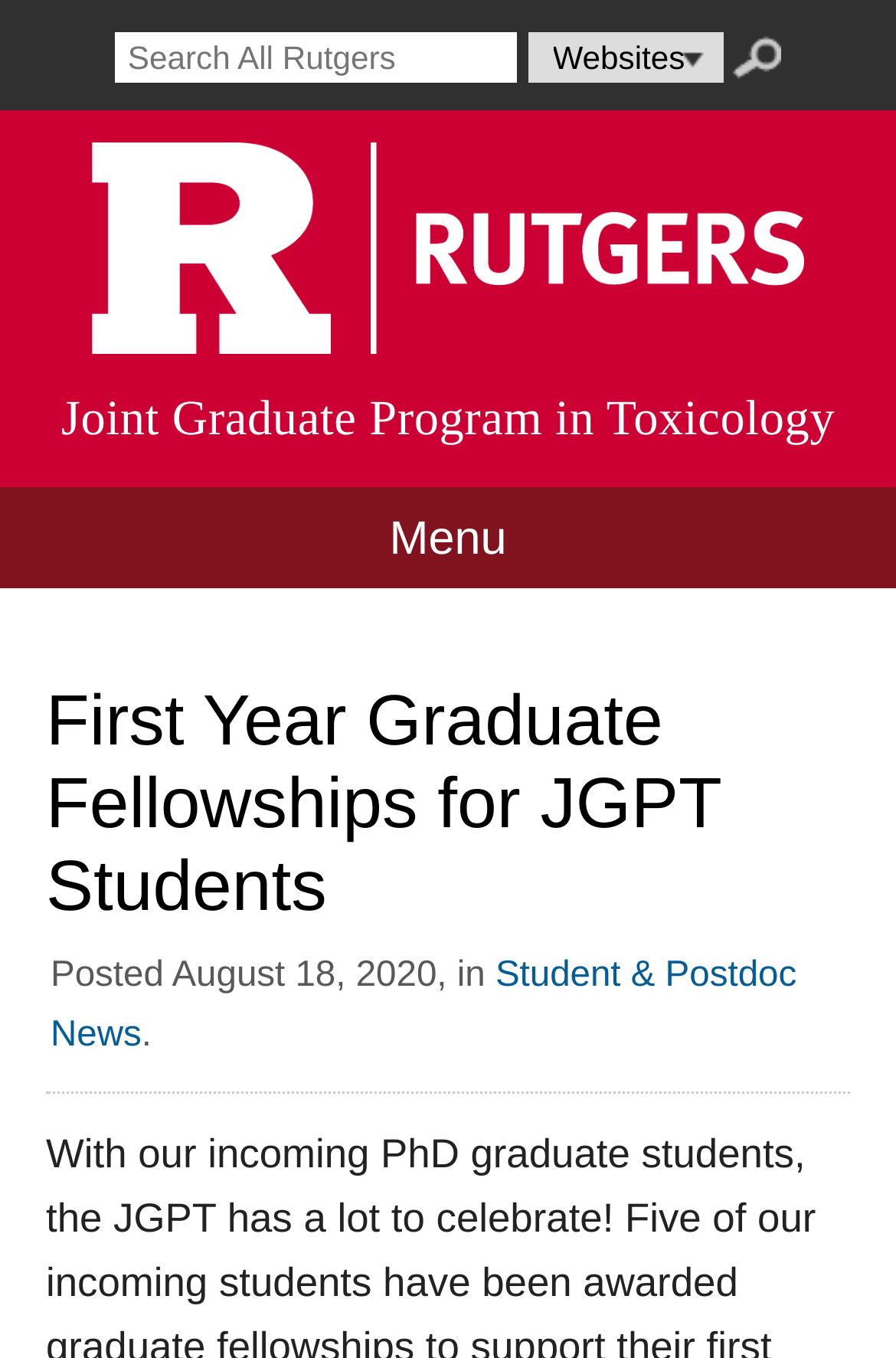What is the name of the program?
Offer a detailed and exhaustive answer to the question.

I found the answer by looking at the link 'Joint Graduate Program in Toxicology' which is a child element of the root element.